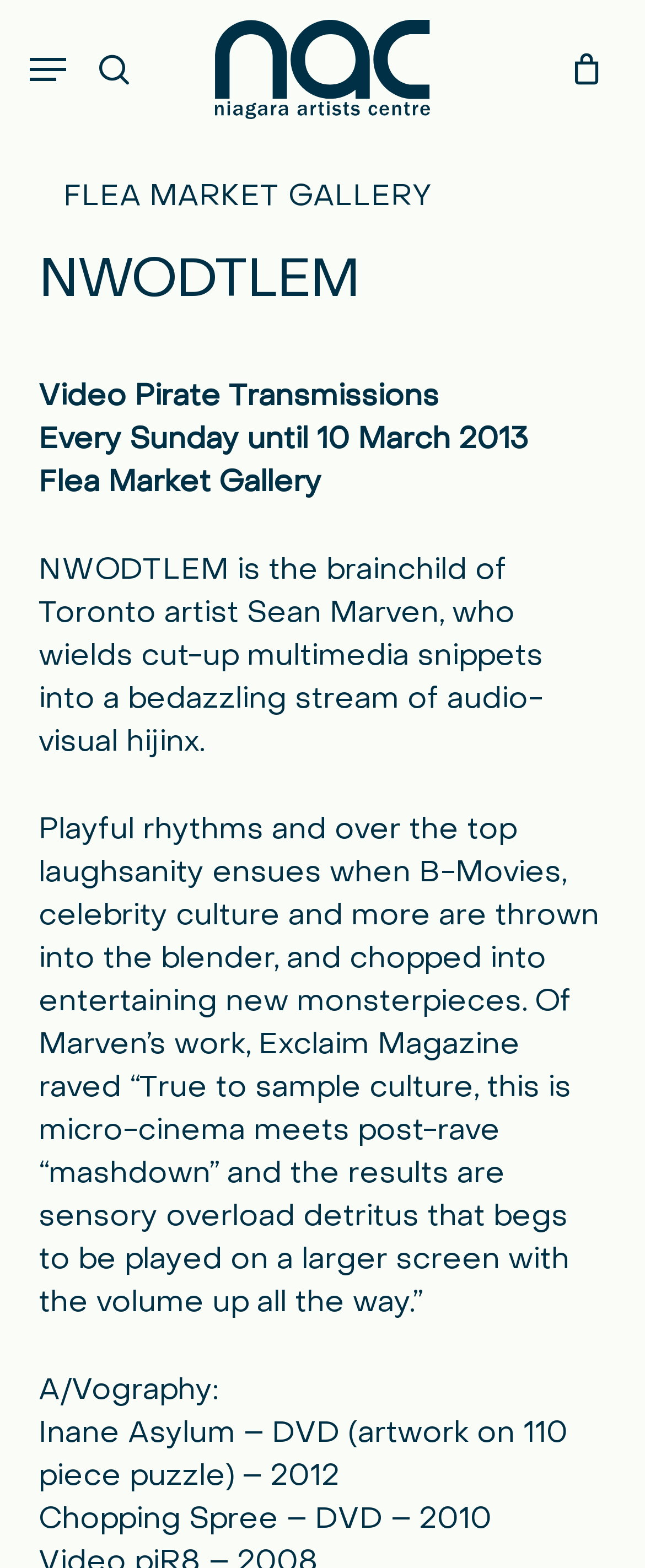Summarize the contents and layout of the webpage in detail.

The webpage is about NWODTLEM, a project by Toronto artist Sean Marven, and its Flea Market Gallery. At the top left, there is a search bar with a "Search" textbox and a "Close Search" link next to it. Below the search bar, there is a link to the Niagara Artists Centre, accompanied by an image with the same name. 

To the right of the Niagara Artists Centre link, there are three more links: "search", "Cart", and a navigation menu button. The navigation menu button is not expanded. Below these links, there is a "Subtotal:" text, followed by a "View Cart" link.

The main content of the webpage is a heading section with the title "NWODTLEM". Below the title, there are five paragraphs of text. The first paragraph describes Video Pirate Transmissions, which take place every Sunday until 10 March 2013. The second paragraph introduces Flea Market Gallery. The third paragraph provides a detailed description of NWODTLEM, explaining that it is a project by Toronto artist Sean Marven, who creates audio-visual hijinks by combining multimedia snippets. The fourth paragraph quotes Exclaim Magazine, praising Marven's work as sensory overload detritus. The fifth paragraph lists A/Vography works, including "Inane Asylum – DVD (artwork on 110 piece puzzle) – 2012" and "Chopping Spree – DVD – 2010".